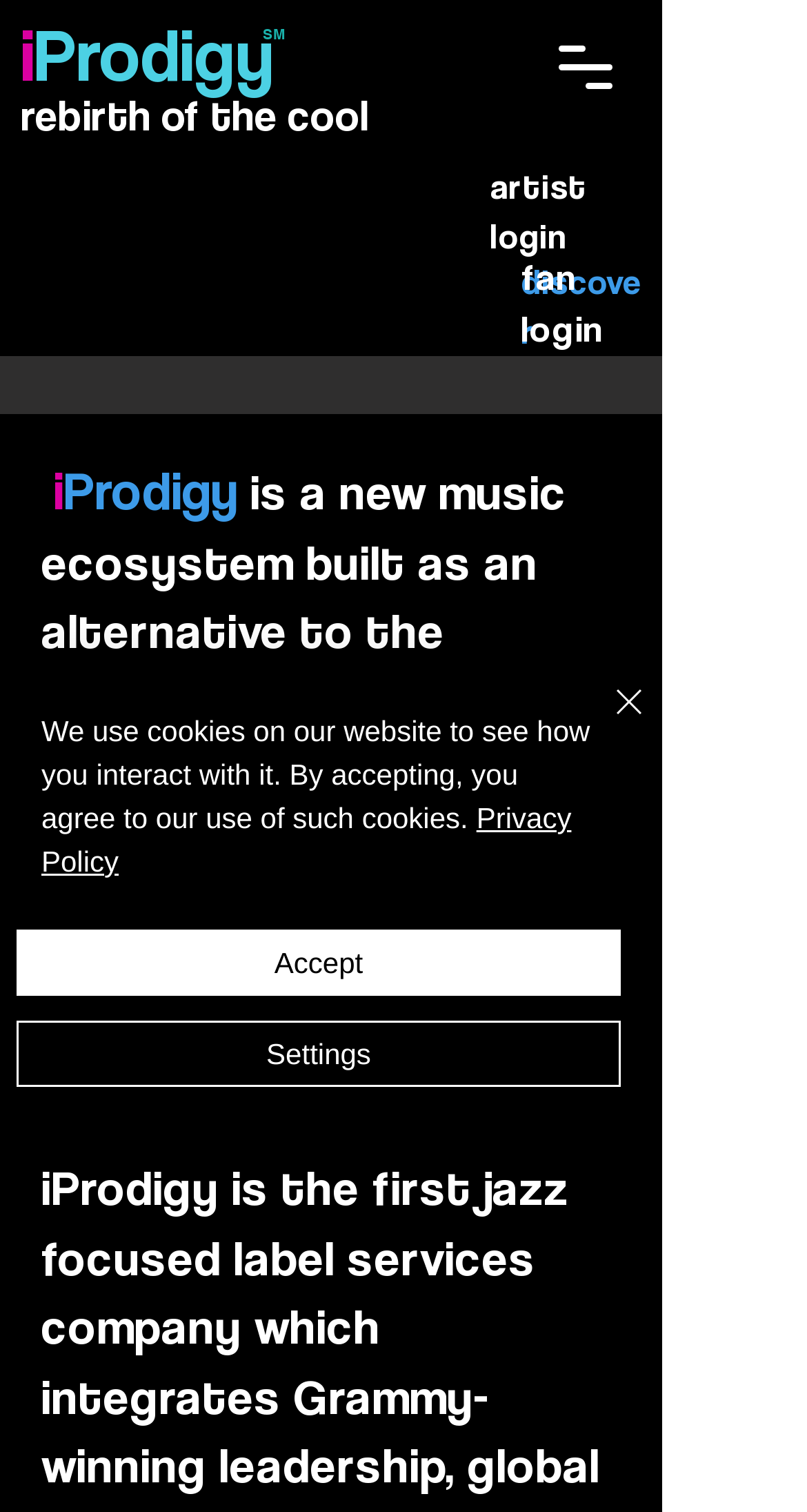How many login options are available?
Refer to the image and offer an in-depth and detailed answer to the question.

There are two login options available, 'fan login' and 'artist login', which can be found in the heading elements on the webpage.